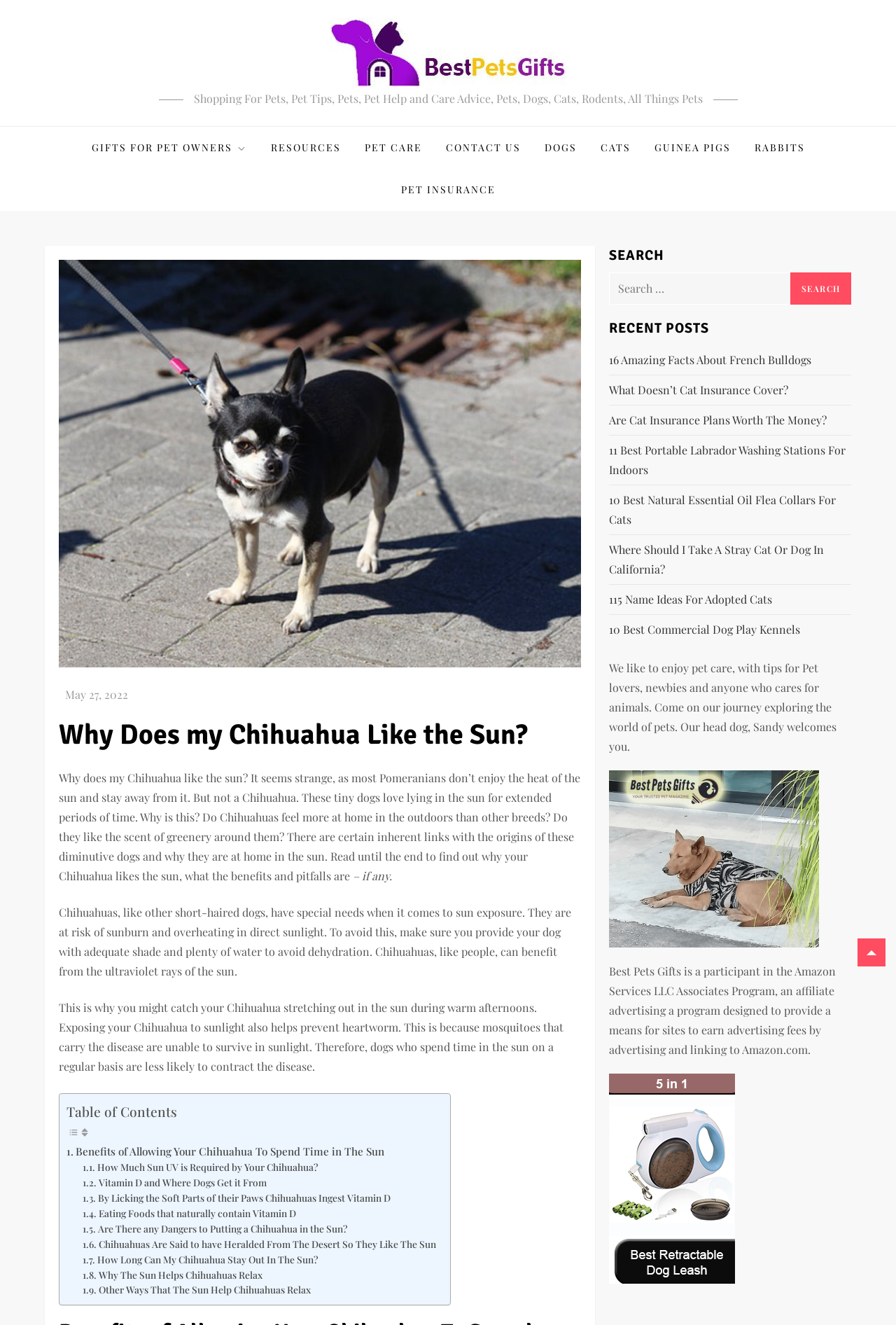Please determine the main heading text of this webpage.

Why Does my Chihuahua Like the Sun?